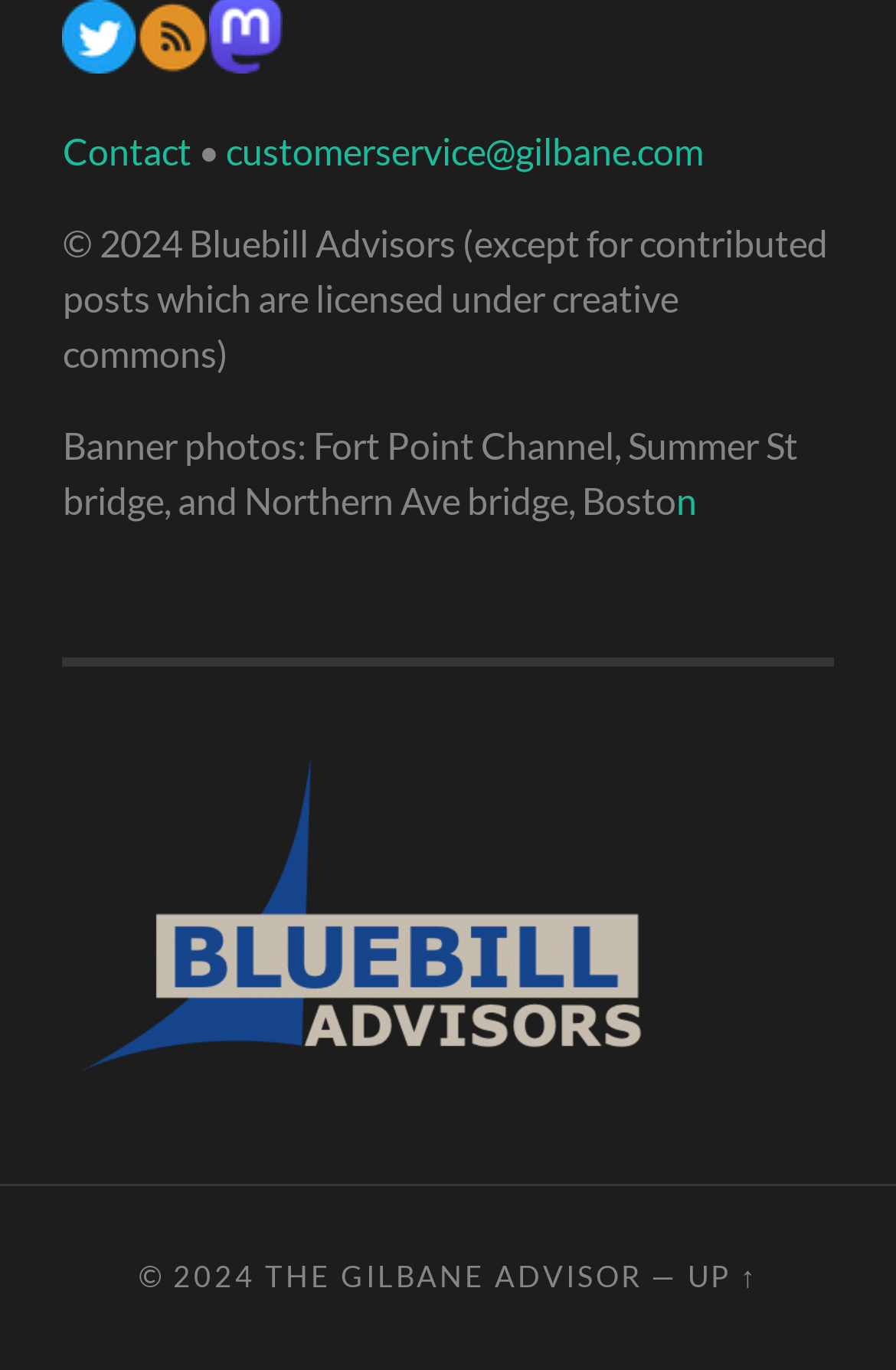Using the element description: "Form 2555 Ez", determine the bounding box coordinates. The coordinates should be in the format [left, top, right, bottom], with values between 0 and 1.

None